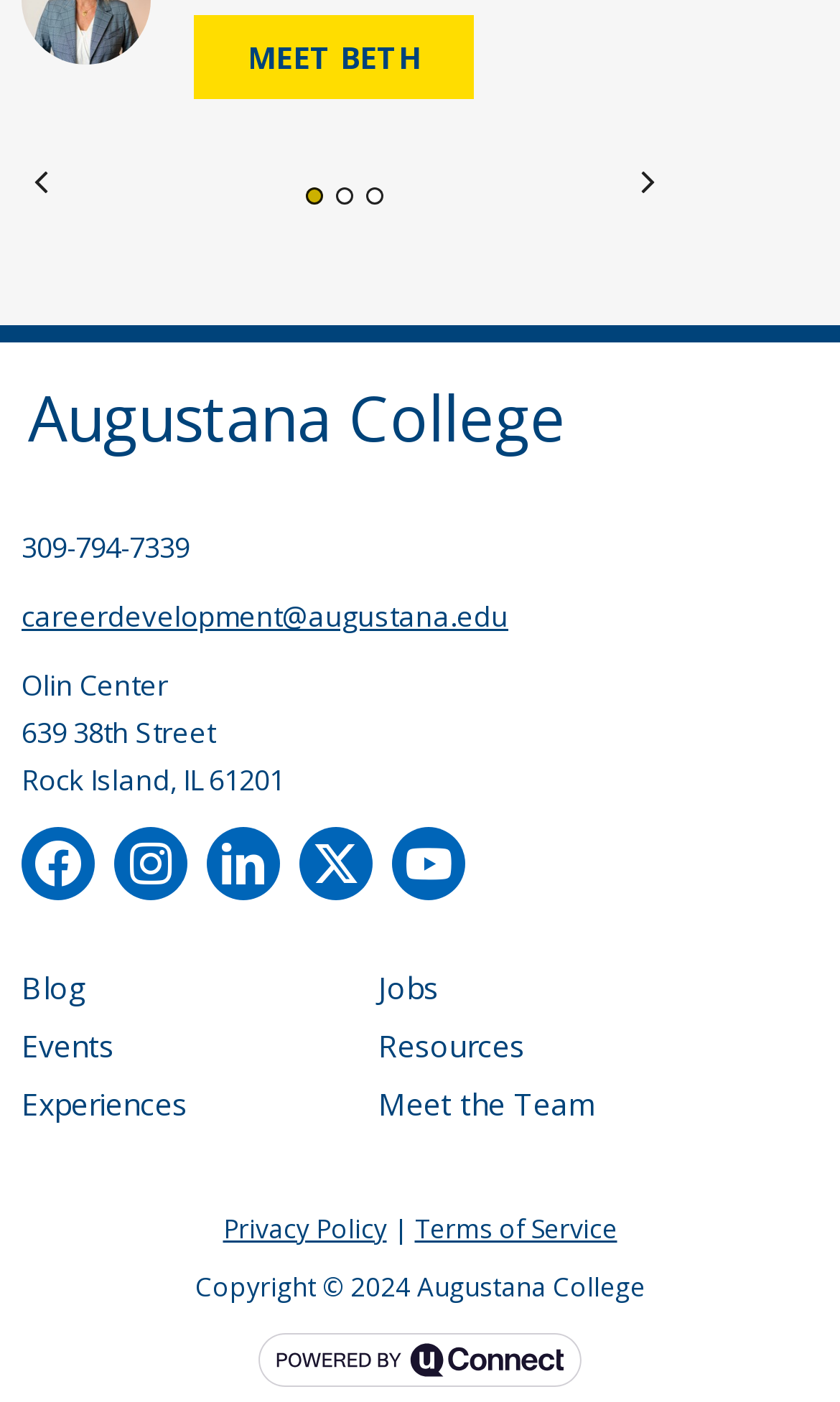Please find and report the bounding box coordinates of the element to click in order to perform the following action: "Call 309-794-7339". The coordinates should be expressed as four float numbers between 0 and 1, in the format [left, top, right, bottom].

[0.026, 0.376, 0.226, 0.404]